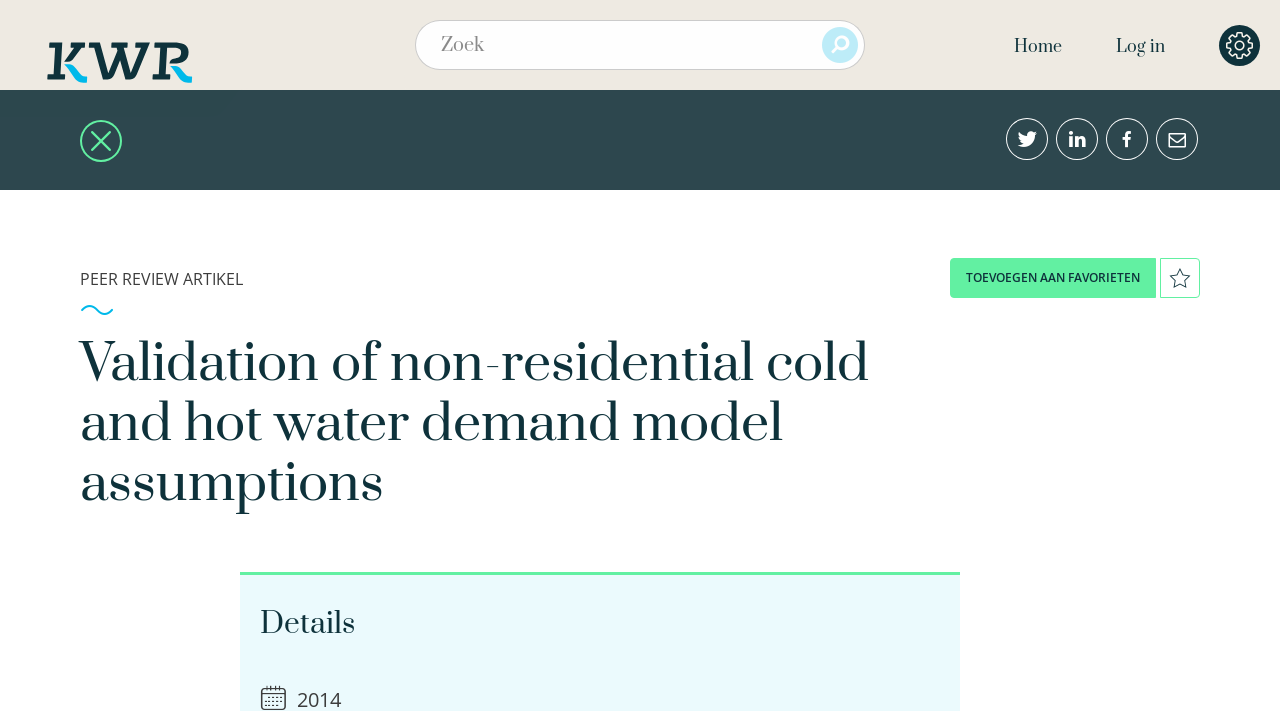Specify the bounding box coordinates of the area to click in order to execute this command: 'log in'. The coordinates should consist of four float numbers ranging from 0 to 1, and should be formatted as [left, top, right, bottom].

[0.872, 0.051, 0.91, 0.082]